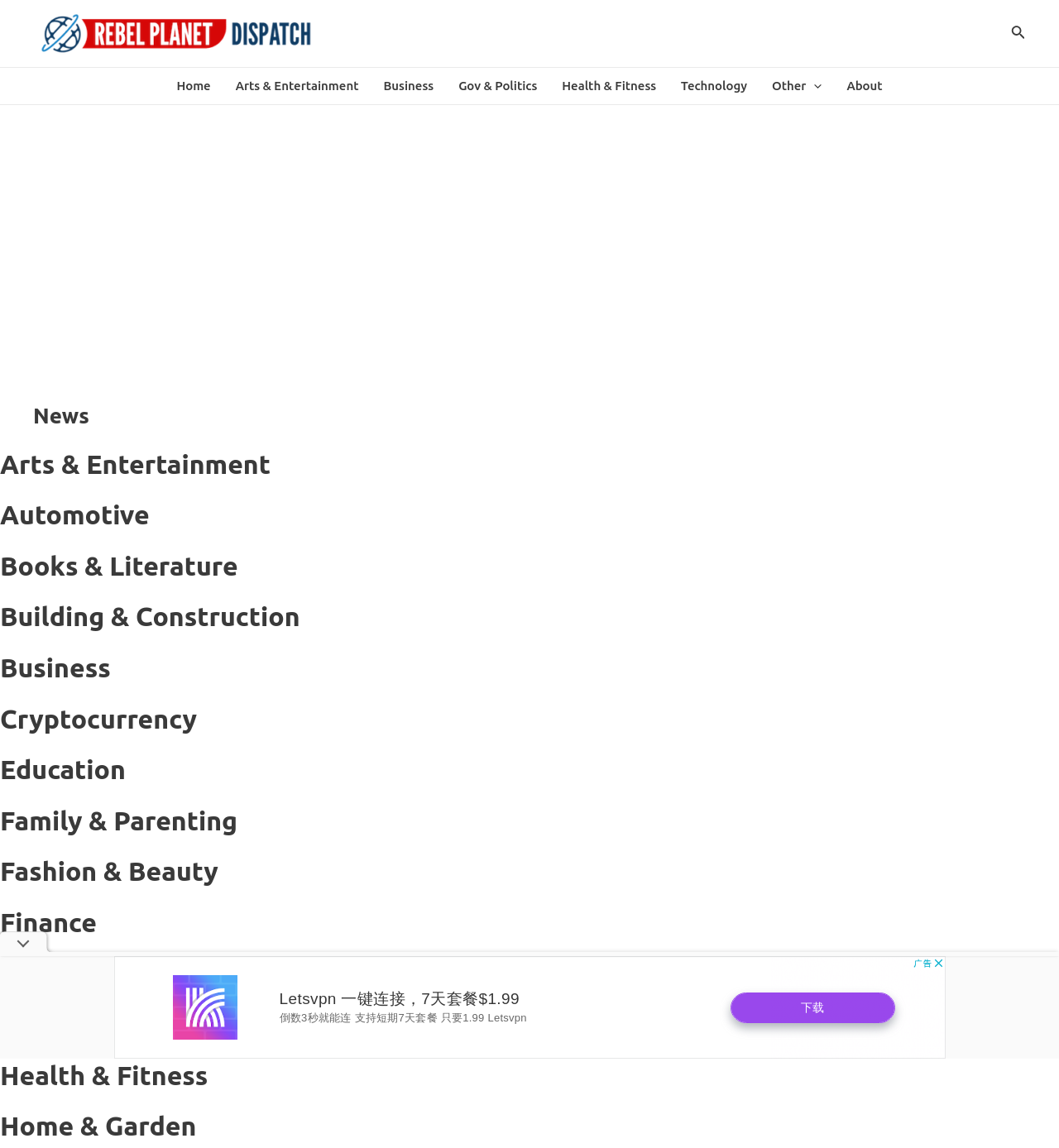Generate a thorough description of the webpage.

The webpage is titled "News - Rebel Planet Dispatch" and appears to be a news website. At the top left corner, there is a logo of "Rebel Planet Dispatch" with a link to the homepage. Next to the logo, there is a search icon link with a small image. 

Below the logo and search icon, there is a navigation menu with several links, including "Home", "Arts & Entertainment", "Business", "Gov & Politics", "Health & Fitness", "Technology", and "Other Menu Toggle" which expands to show more options. The navigation menu spans across the top of the page, taking up most of the width.

Below the navigation menu, there is a large advertisement iframe that takes up most of the width of the page. The advertisement has several headings, including "News", "Arts & Entertainment", "Automotive", and many others, suggesting that it may be a categorized news feed or a list of news articles.

At the bottom of the page, there is another insertion with an image on the left side, and another advertisement iframe on the right side.